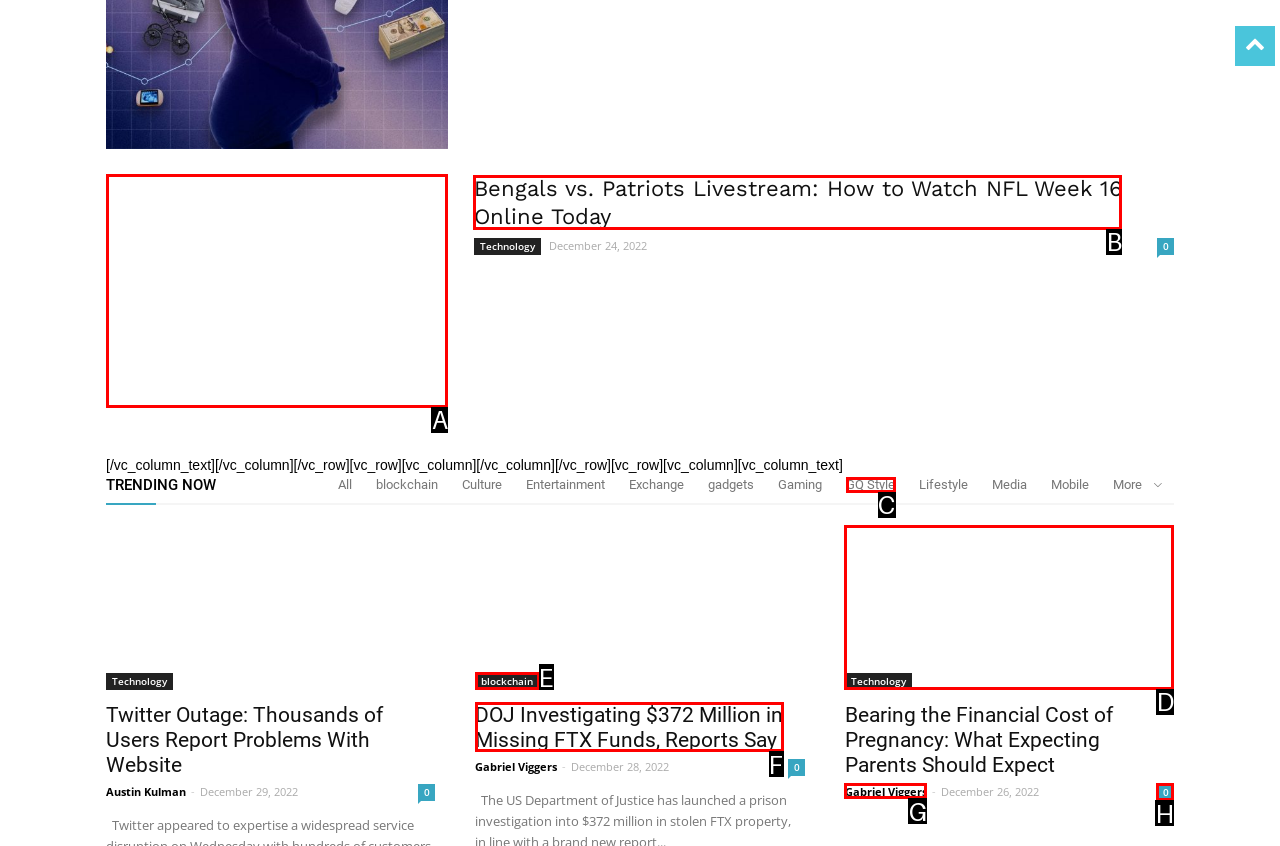Indicate the HTML element to be clicked to accomplish this task: Click to see reviews Respond using the letter of the correct option.

None